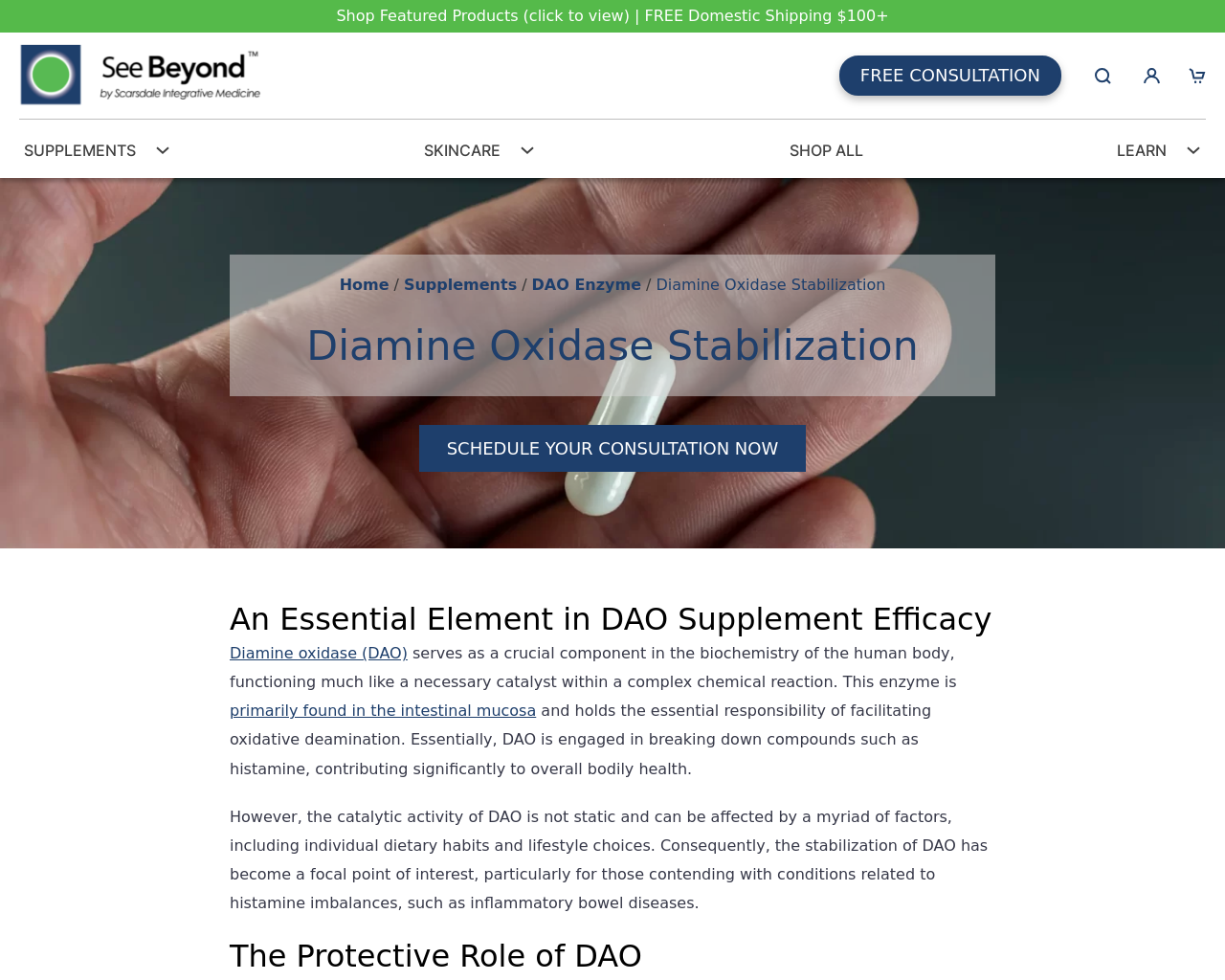What is the focus of the webpage?
Deliver a detailed and extensive answer to the question.

The webpage appears to be focused on providing information about the DAO enzyme, its role in the human body, and its importance in maintaining overall health. The webpage discusses the function of DAO, its relationship with histamine, and the importance of stabilizing DAO activity.